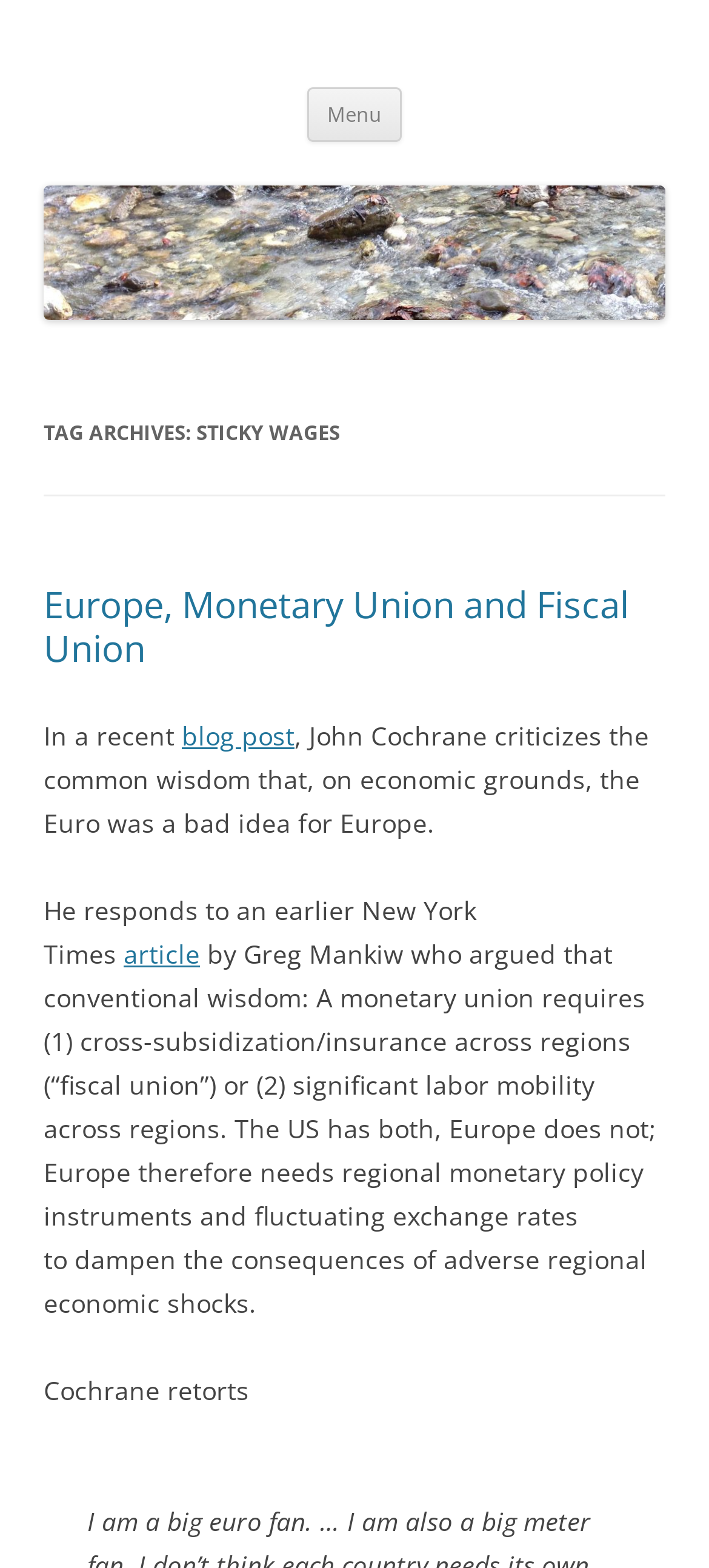Given the following UI element description: "Menu", find the bounding box coordinates in the webpage screenshot.

[0.433, 0.056, 0.567, 0.09]